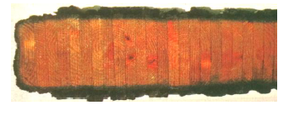What is the significance of wood in construction?
Refer to the screenshot and deliver a thorough answer to the question presented.

Positioned within the broader context of wood as a raw material, this image is part of a discussion that underscores wood's importance in construction and environmental sustainability.